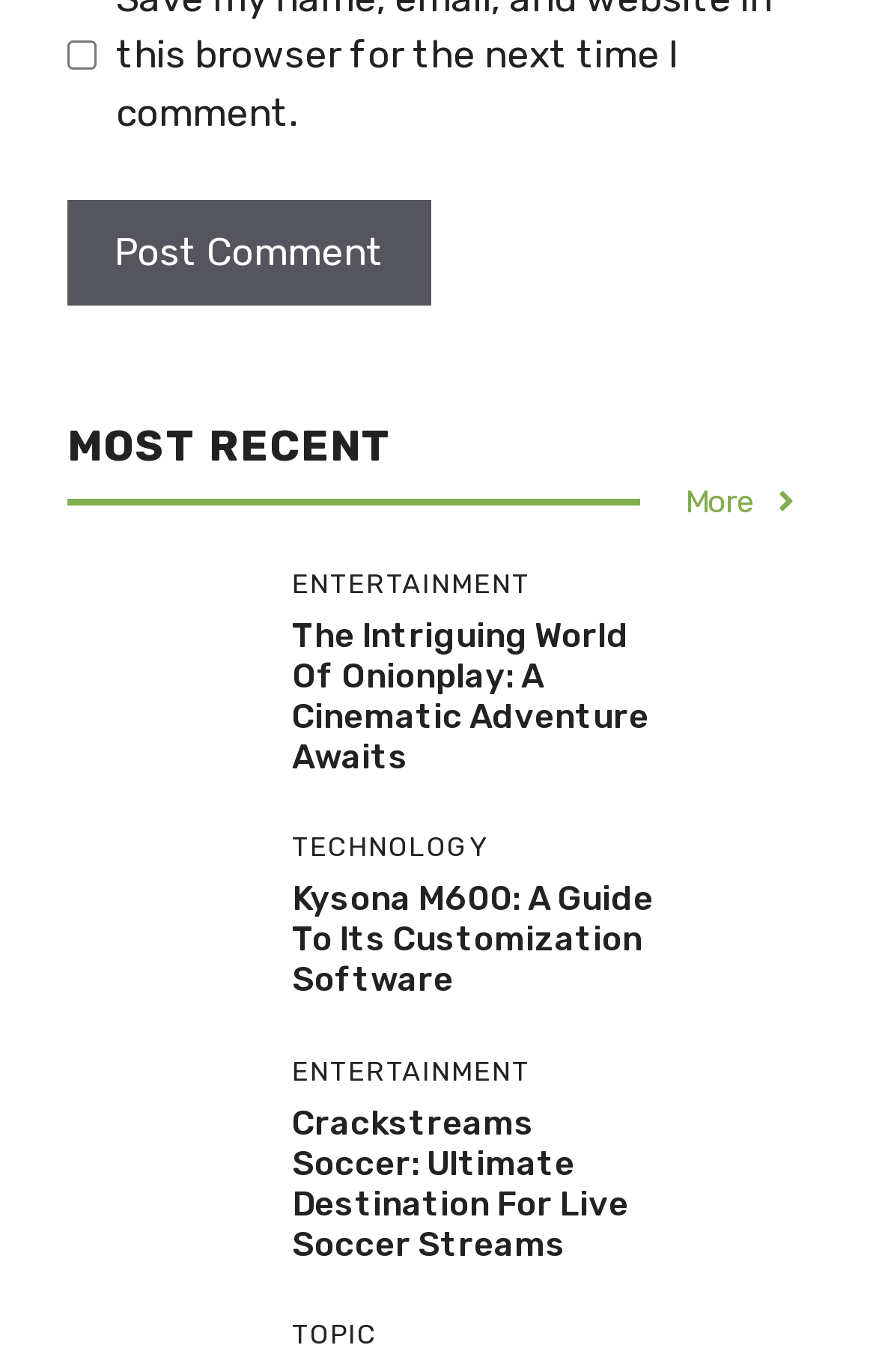Provide a brief response to the question using a single word or phrase: 
What is the name of the website mentioned in the article 'Crackstreams Soccer: Ultimate Destination For Live Soccer Streams'?

Crackstreams